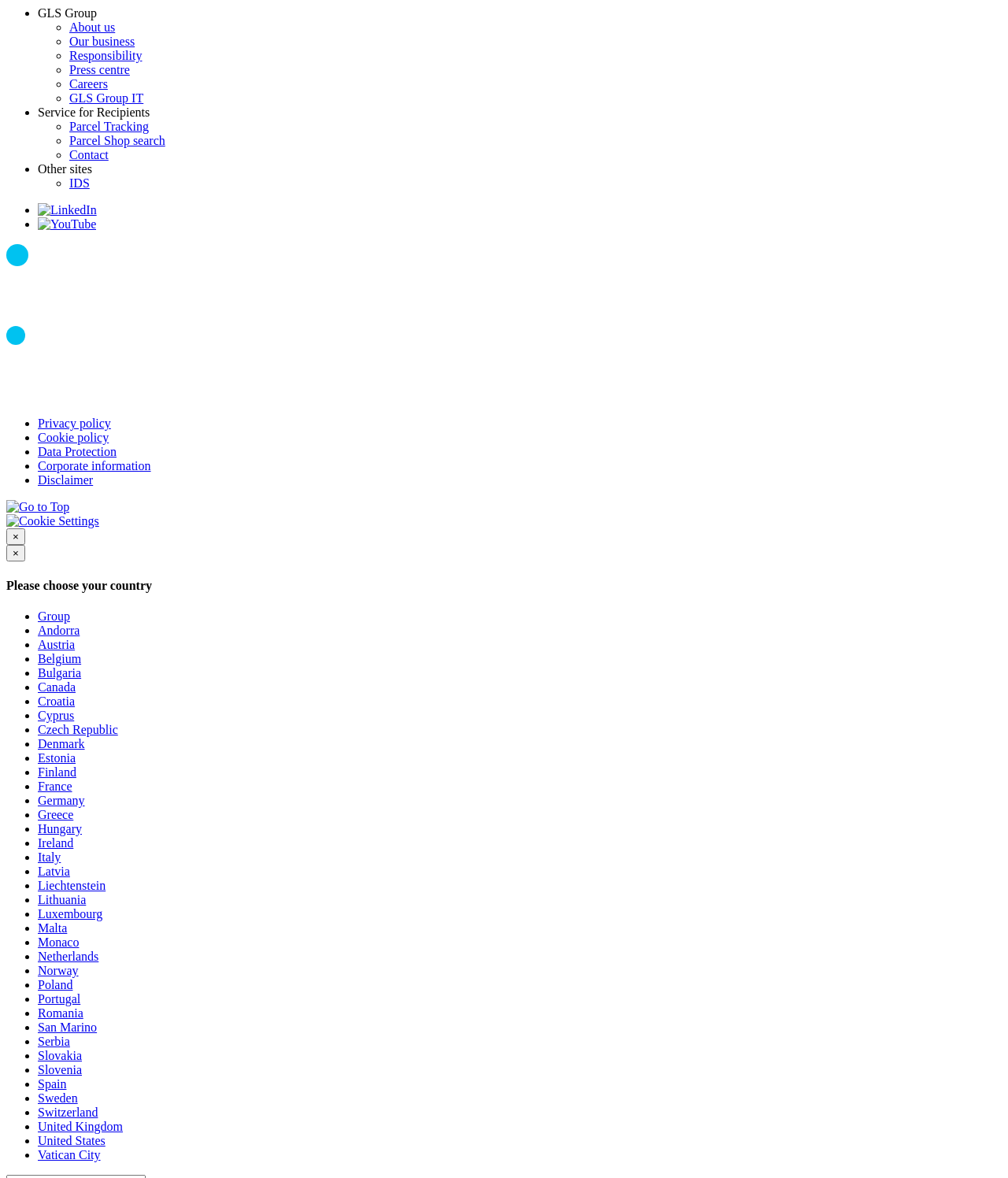Kindly determine the bounding box coordinates for the area that needs to be clicked to execute this instruction: "Click on About us".

[0.069, 0.018, 0.114, 0.029]